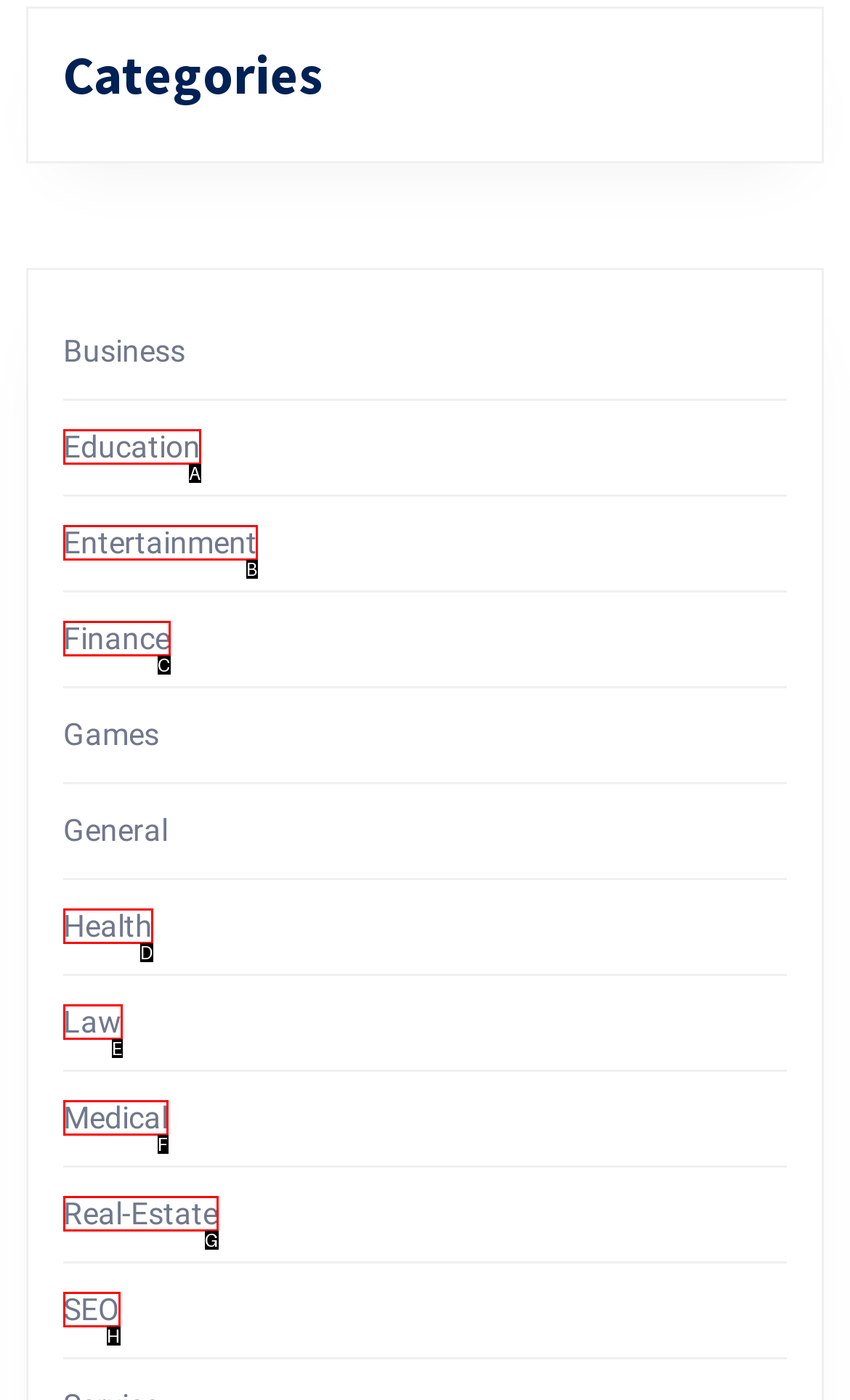Select the option that fits this description: Education
Answer with the corresponding letter directly.

A